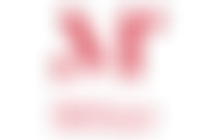Provide a one-word or short-phrase answer to the question:
What is positioned above the logo text?

A stylized 'M'